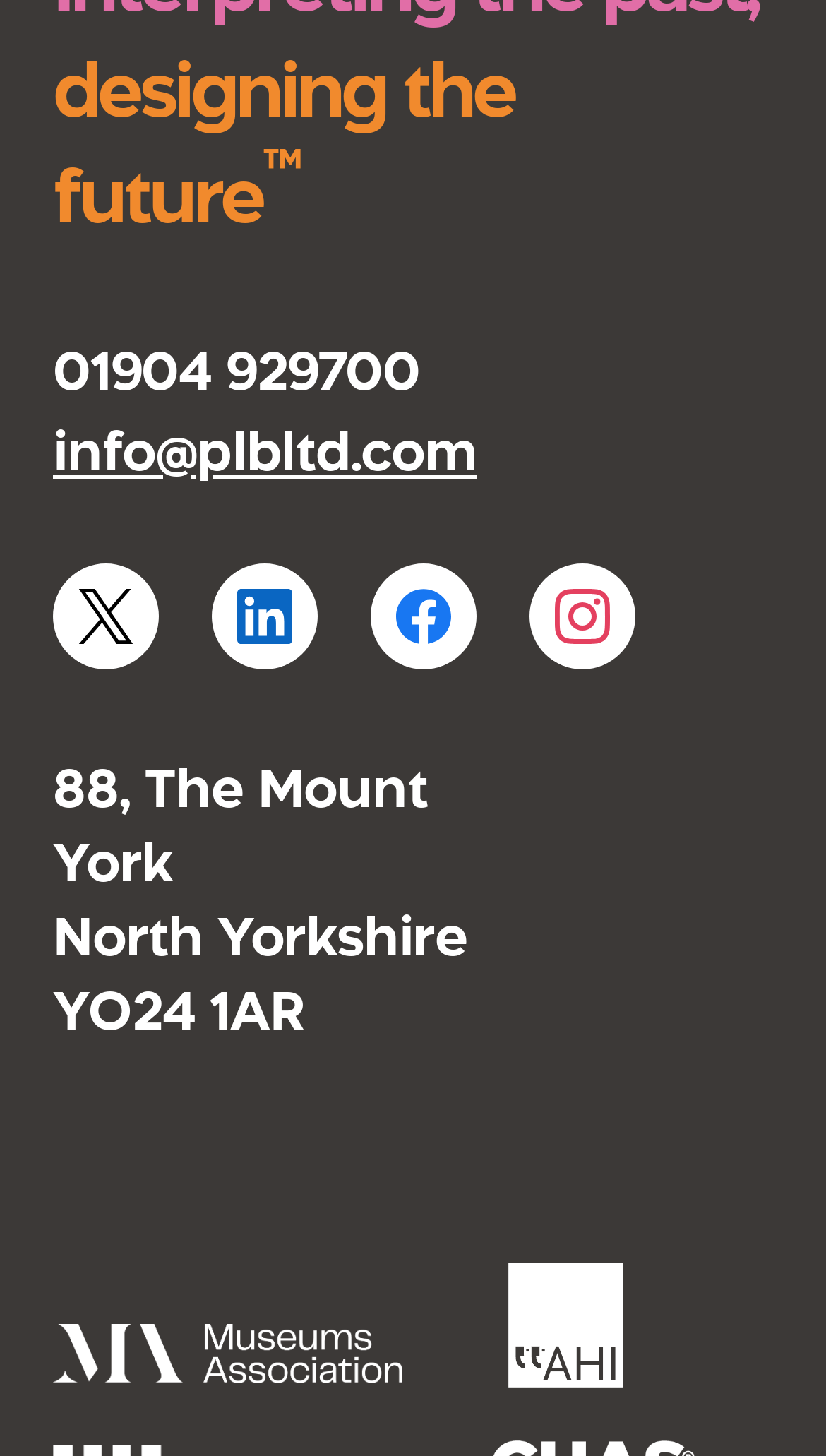Find and indicate the bounding box coordinates of the region you should select to follow the given instruction: "Follow on X".

[0.064, 0.388, 0.192, 0.46]